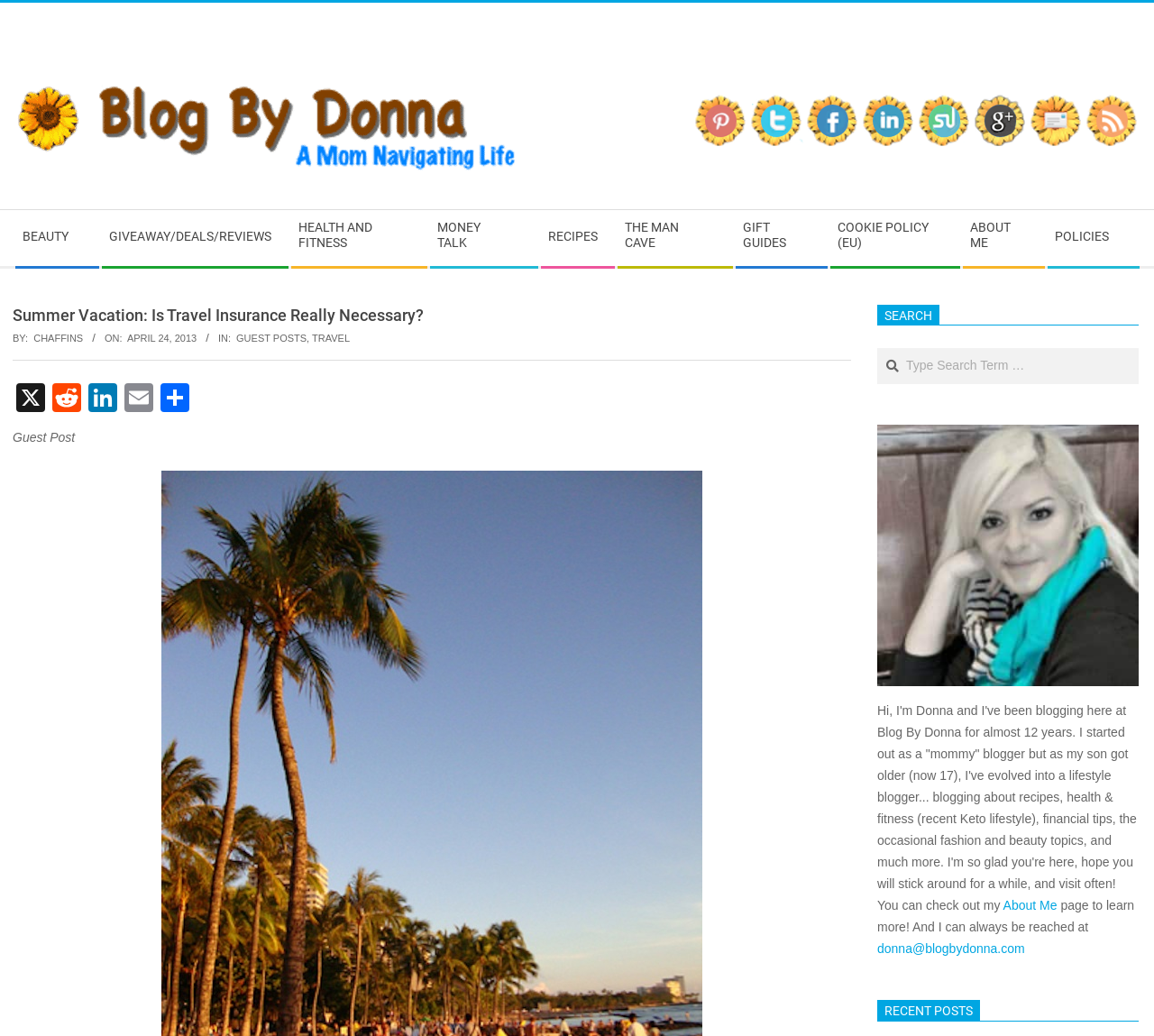Provide the text content of the webpage's main heading.

Summer Vacation: Is Travel Insurance Really Necessary?